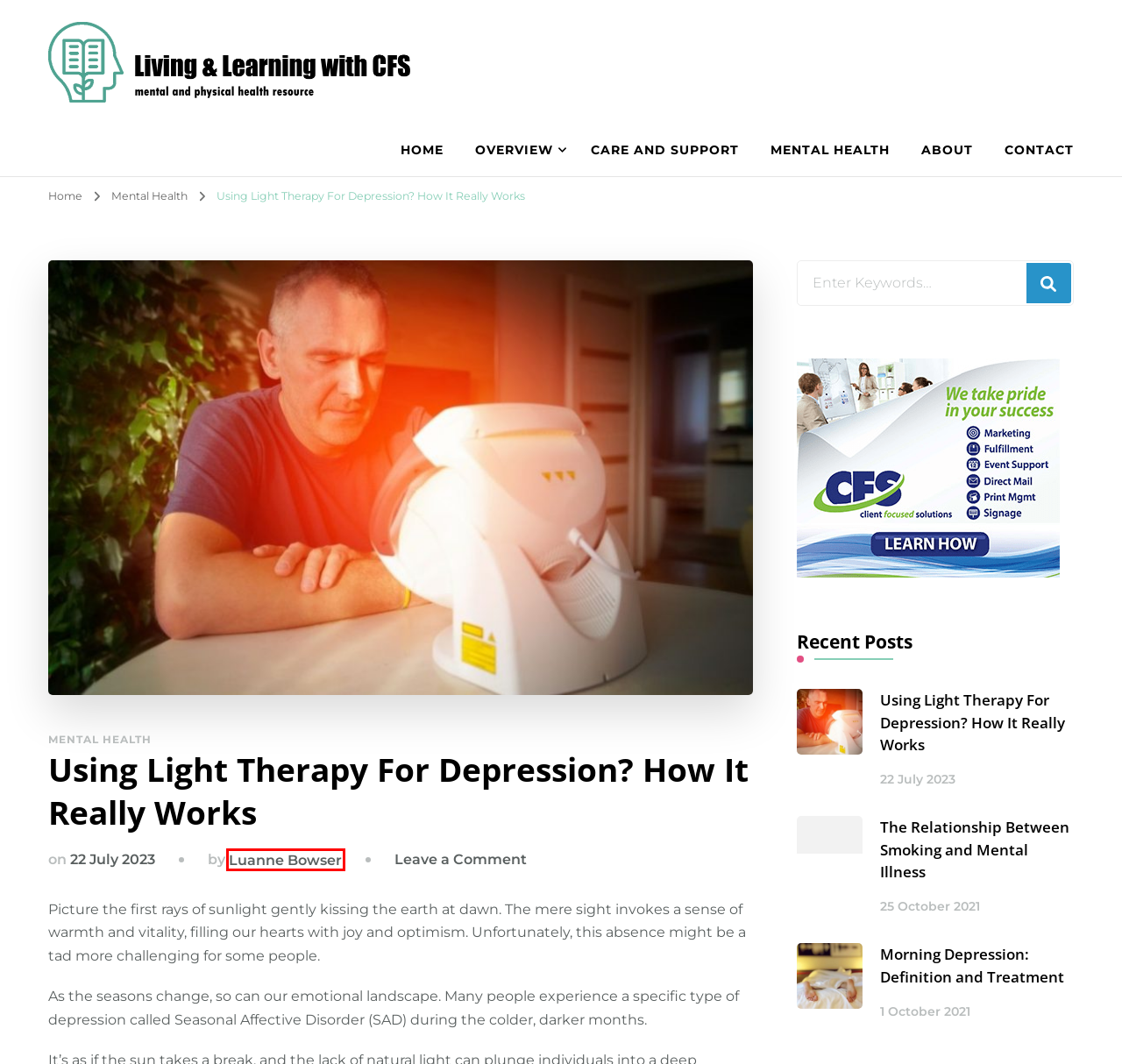Given a screenshot of a webpage featuring a red bounding box, identify the best matching webpage description for the new page after the element within the red box is clicked. Here are the options:
A. Care and Support Archives - Living and Learning with CFS
B. The Relationship Between Smoking and Mental Illness - Living and Learning with CFS
C. Diagnosis - Living and Learning with CFS
D. Overview - Living and Learning with CFS
E. Morning Depression: Definition and Treatment - Living and Learning with CFS
F. Luanne Bowser, Author at Living and Learning with CFS
G. Living and Learning with CFS
H. Contact - Living and Learning with CFS

F